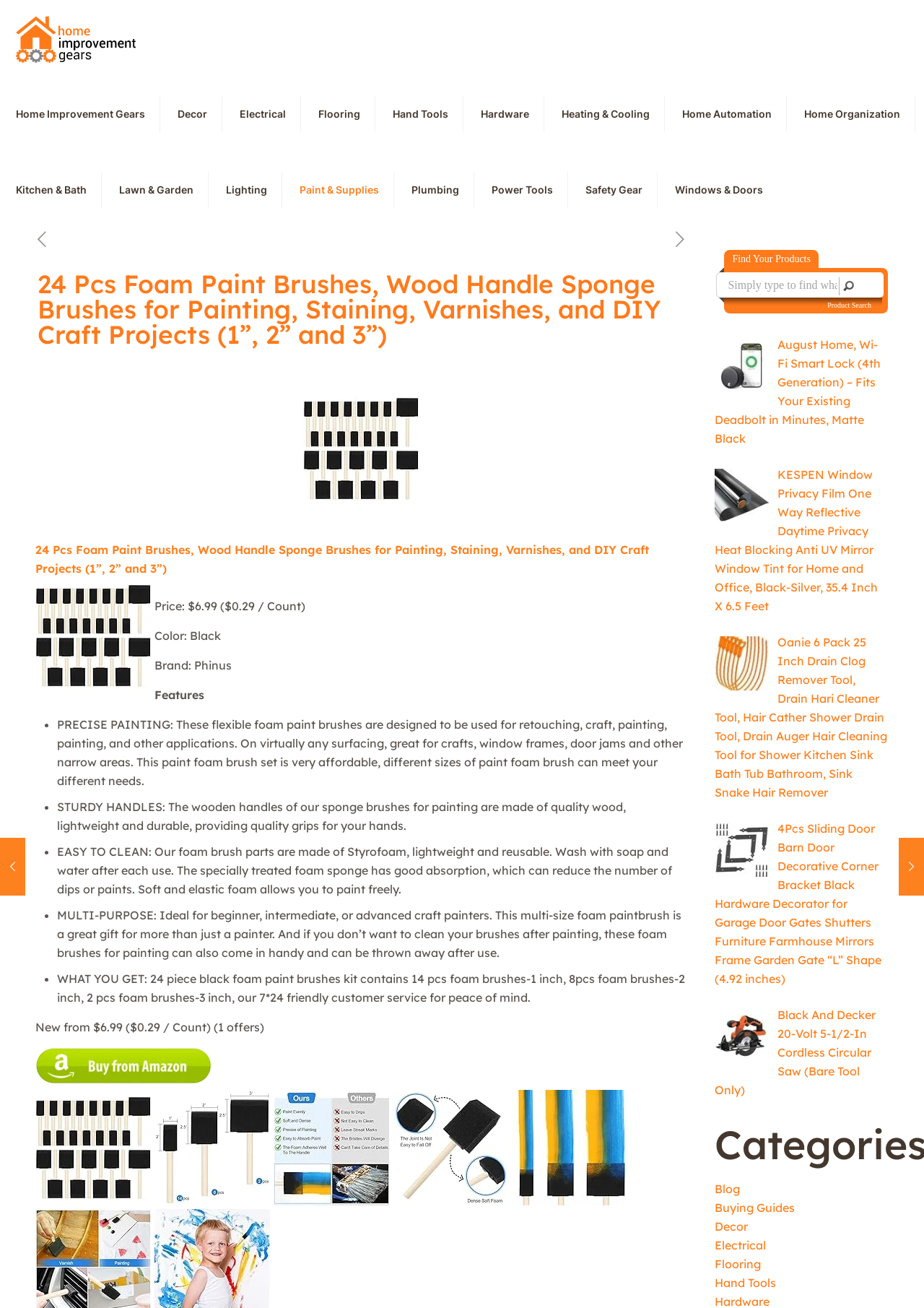Locate the bounding box coordinates of the UI element described by: "Heating & Cooling". Provide the coordinates as four float numbers between 0 and 1, formatted as [left, top, right, bottom].

[0.592, 0.073, 0.72, 0.101]